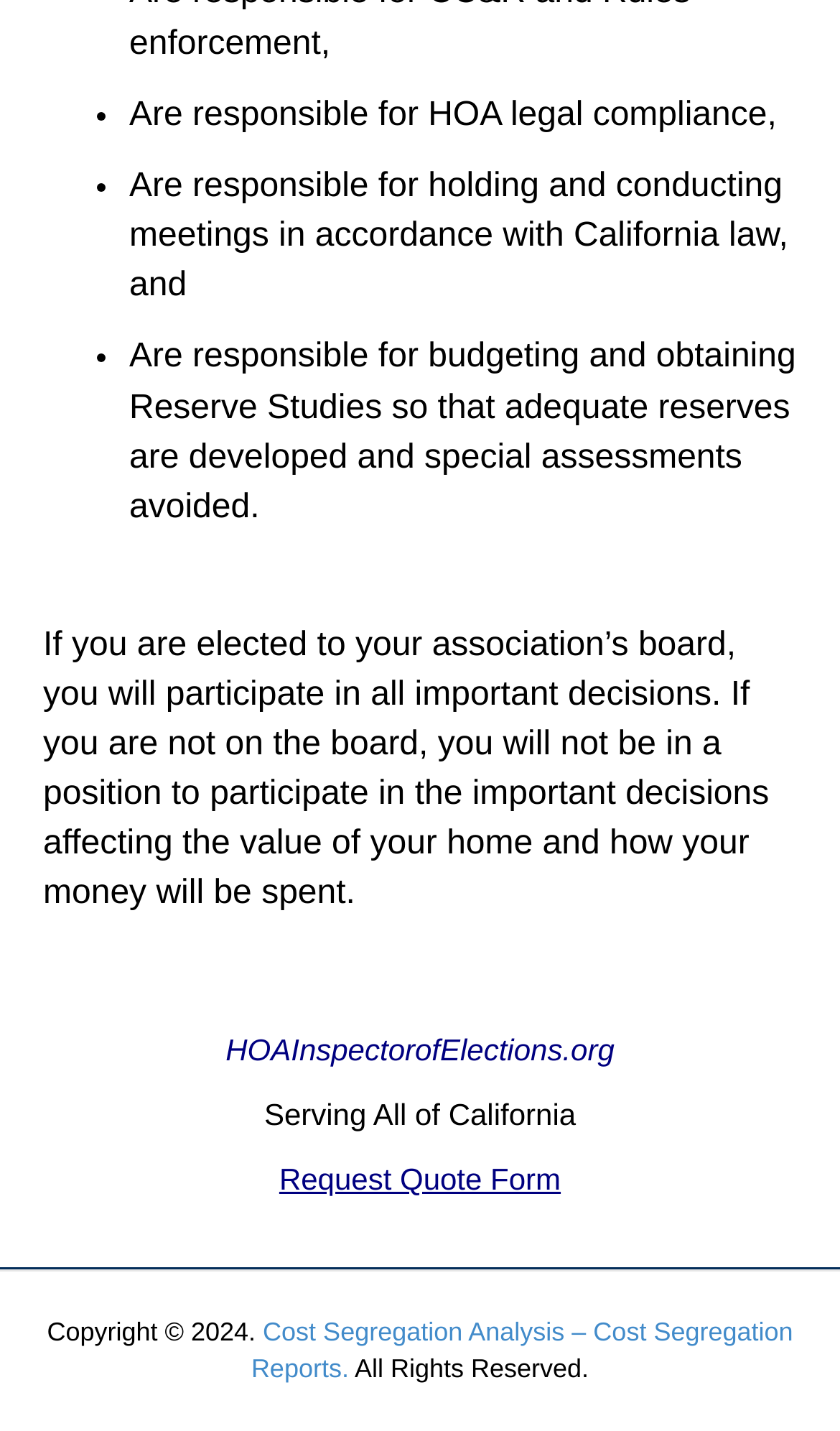What is the role of HOA board members?
Please provide a single word or phrase answer based on the image.

Make important decisions